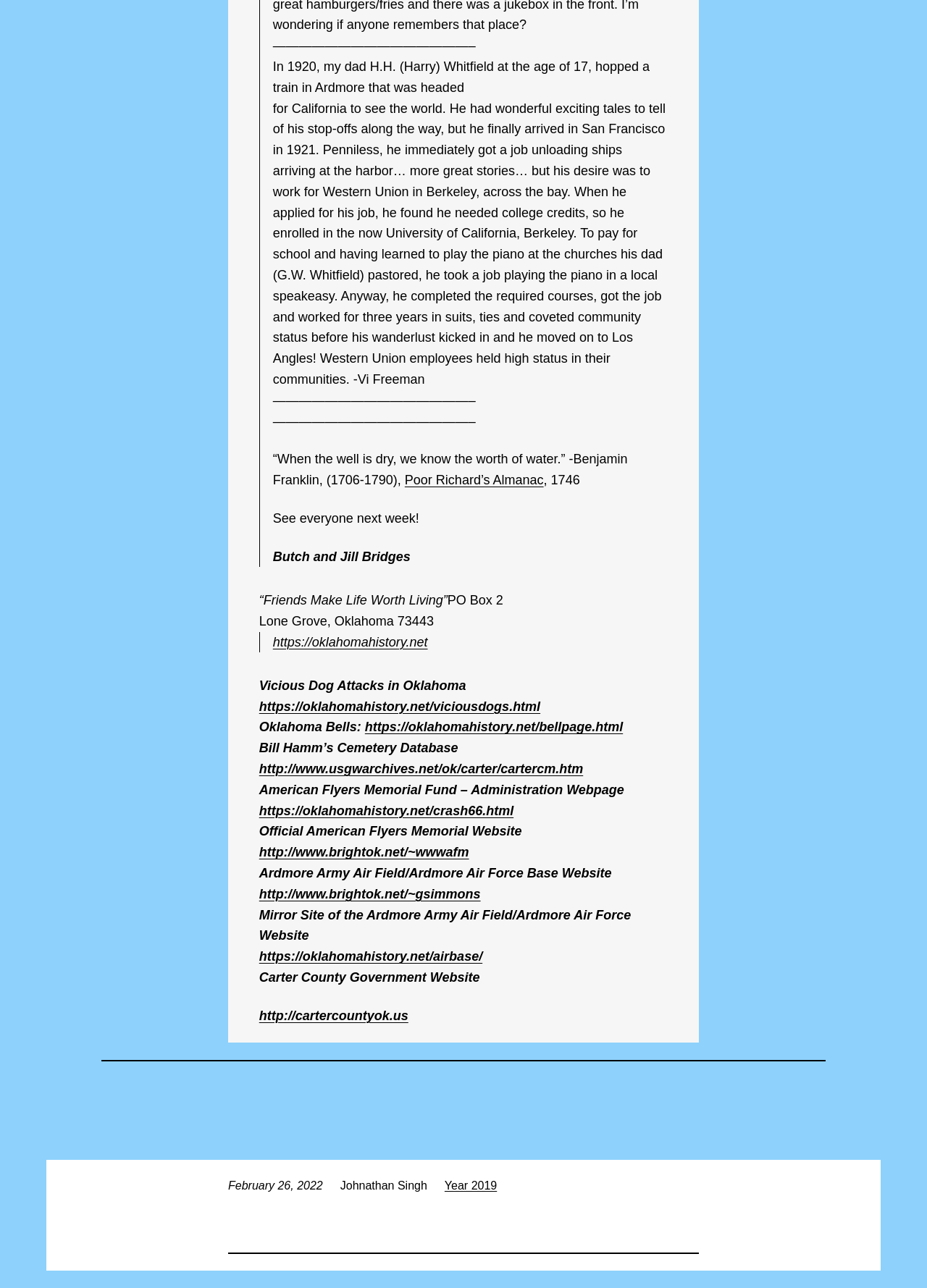Please provide the bounding box coordinates for the element that needs to be clicked to perform the following instruction: "Read about Vicious Dog Attacks in Oklahoma". The coordinates should be given as four float numbers between 0 and 1, i.e., [left, top, right, bottom].

[0.279, 0.543, 0.583, 0.554]